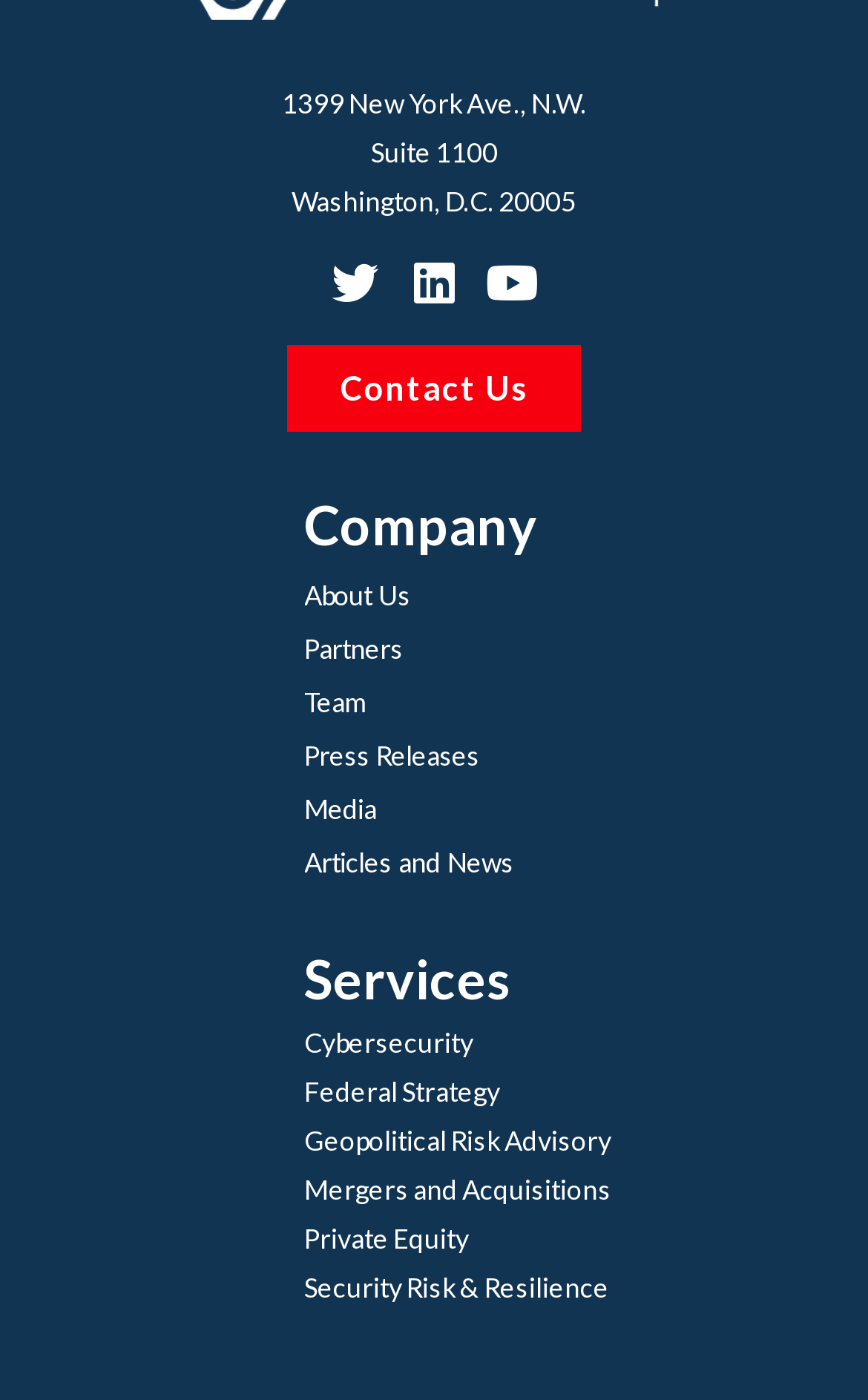Can you provide the bounding box coordinates for the element that should be clicked to implement the instruction: "Visit Twitter page"?

[0.372, 0.179, 0.447, 0.226]